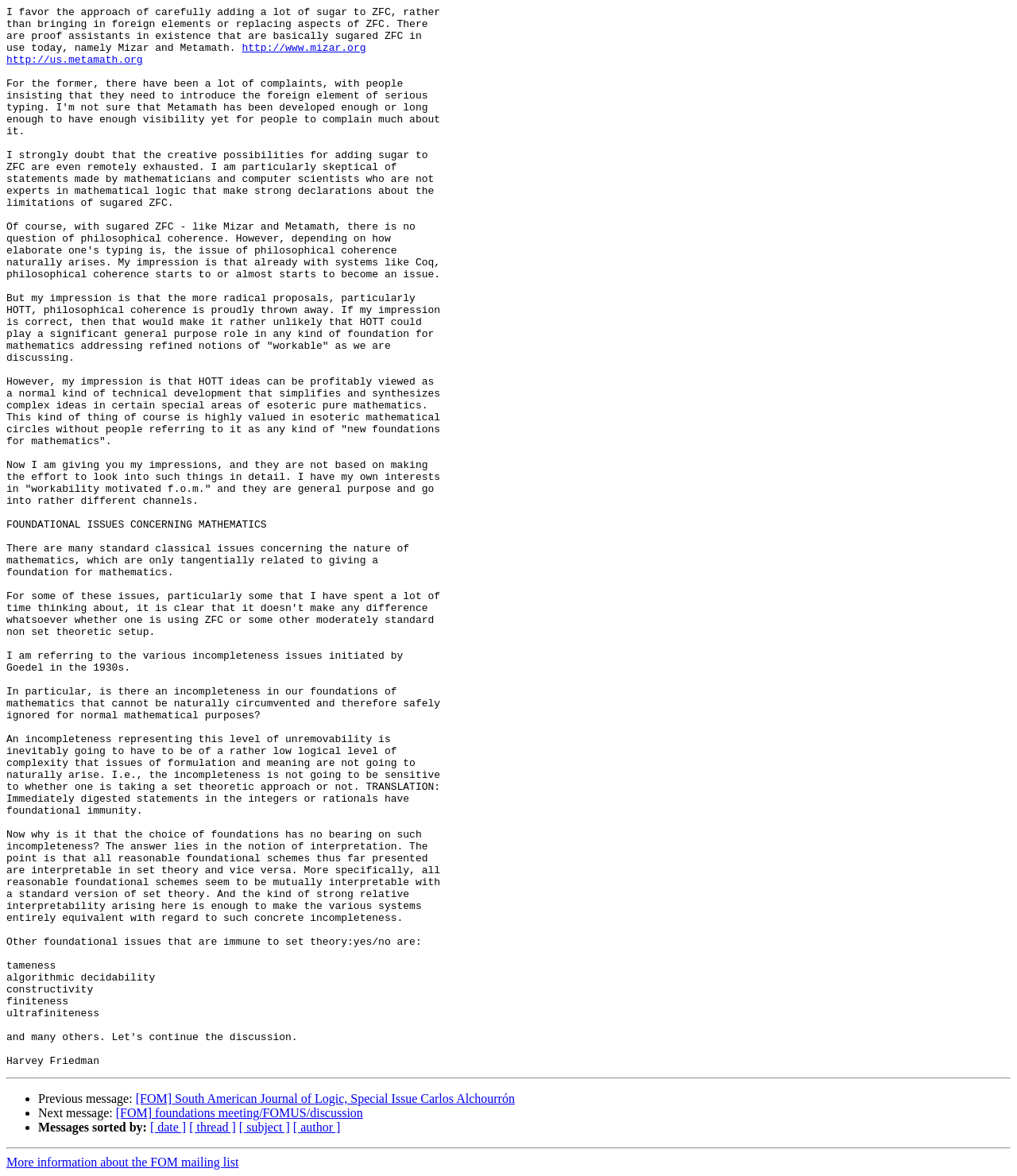Provide the bounding box coordinates for the area that should be clicked to complete the instruction: "Get more information about the FOM mailing list".

[0.006, 0.983, 0.235, 0.994]